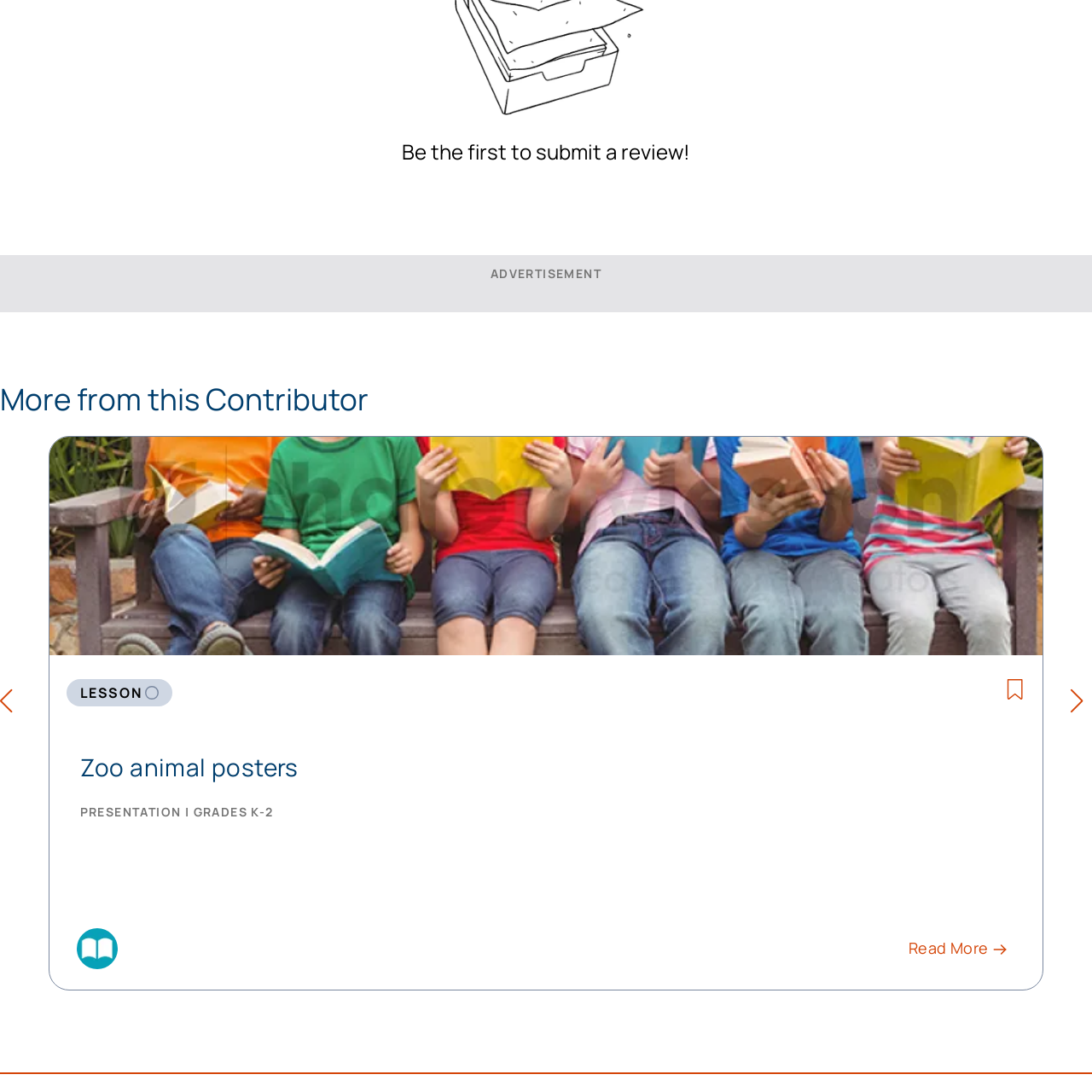Detail the contents of the image within the red outline in an elaborate manner.

The image depicts a collection of colorful zoo animal posters, featuring various animals in vibrant designs. The posters are tailored for a young audience, aiming to engage and educate children in grades K-2. With playful illustrations, these posters likely present educational themes about wildlife, fostering both creativity and learning in early childhood education settings. The accompanying link invites users to explore more about the zoo animal posters, enhancing the educational experience regarding these fascinating creatures.